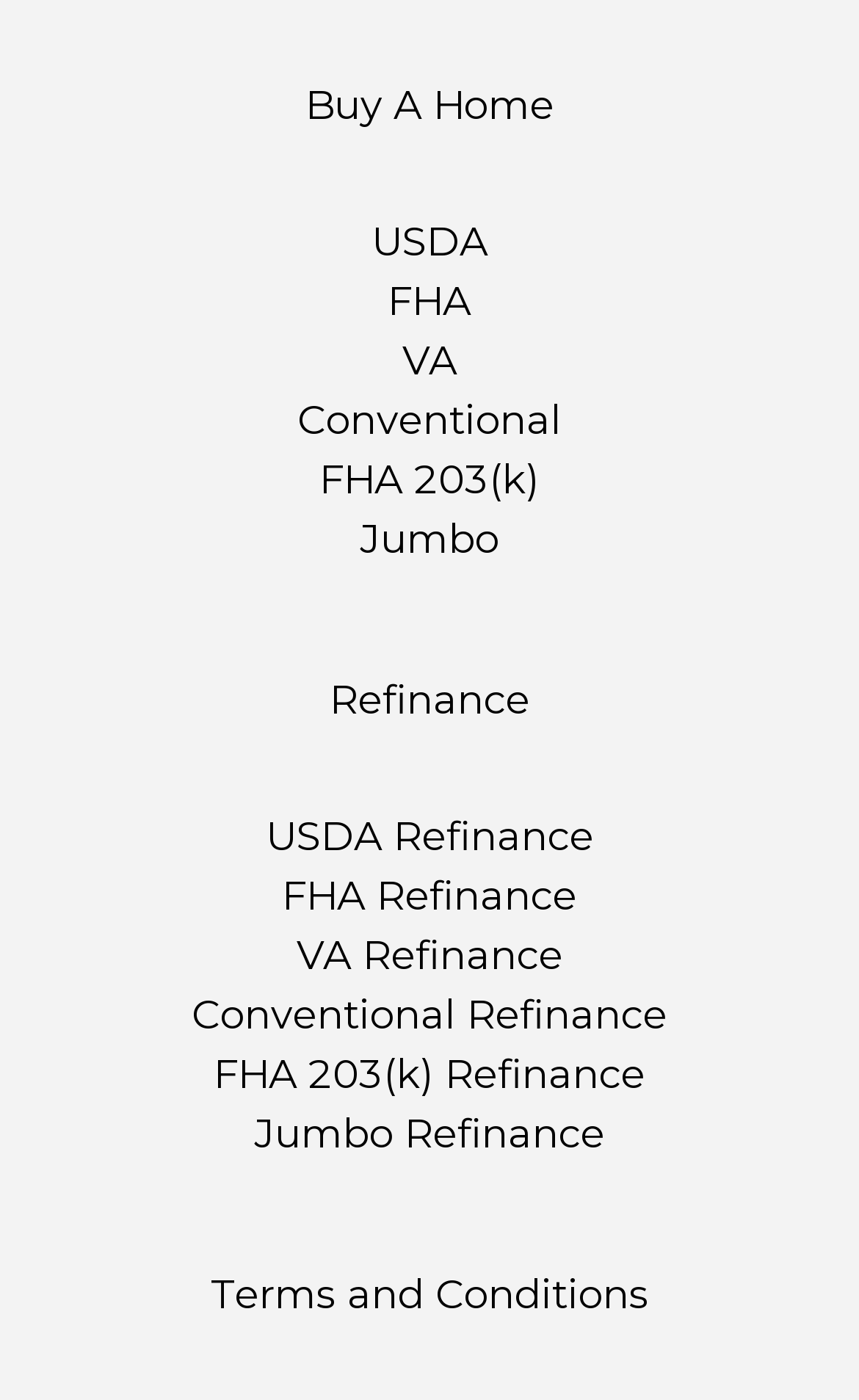Please specify the bounding box coordinates of the clickable section necessary to execute the following command: "Click on the 'Become a Partner Today' link".

None